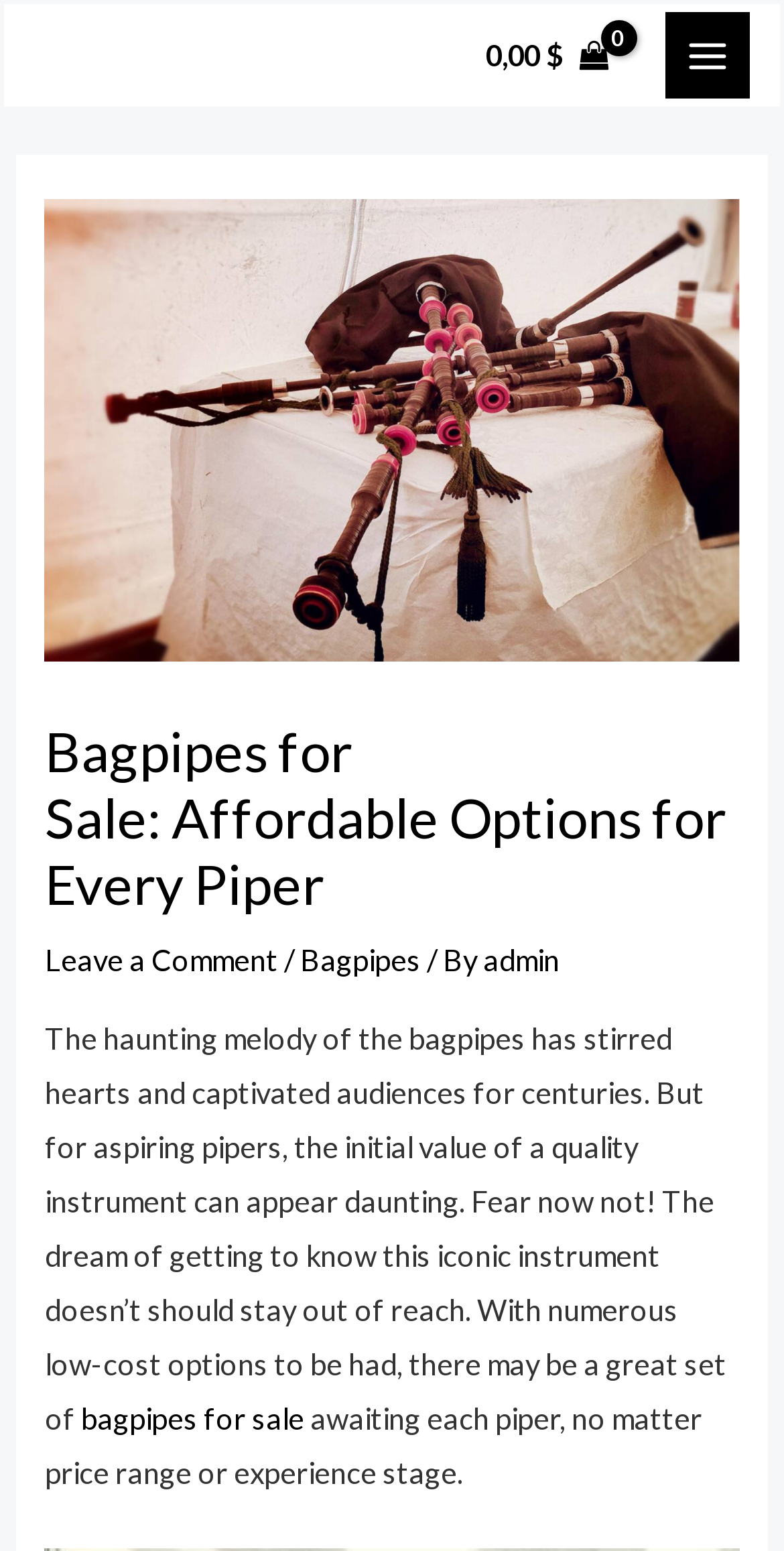Identify and provide the text of the main header on the webpage.

Bagpipes for Sale: Affordable Options for Every Piper